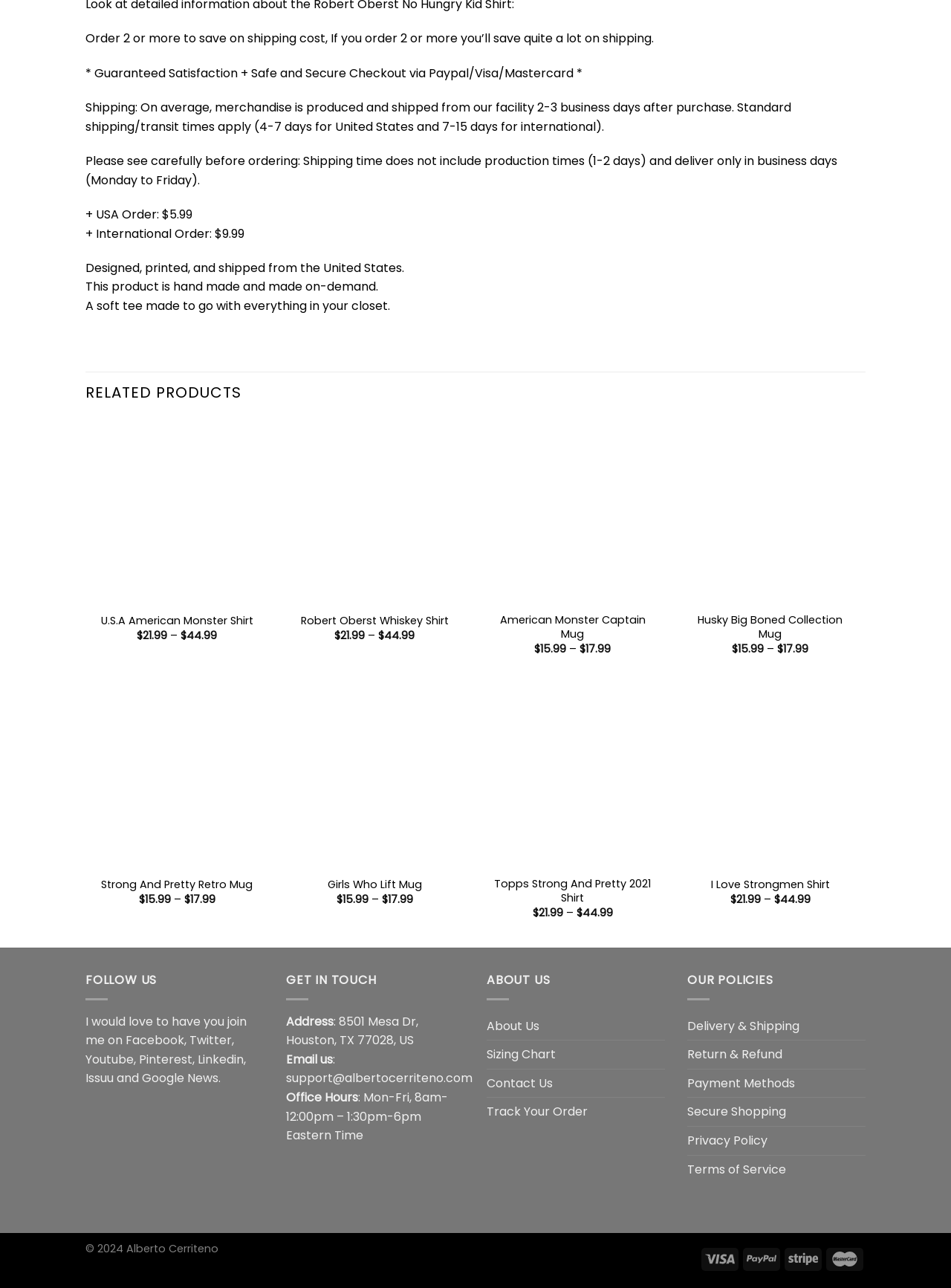Based on the element description: "Secure Shopping", identify the UI element and provide its bounding box coordinates. Use four float numbers between 0 and 1, [left, top, right, bottom].

[0.723, 0.852, 0.827, 0.874]